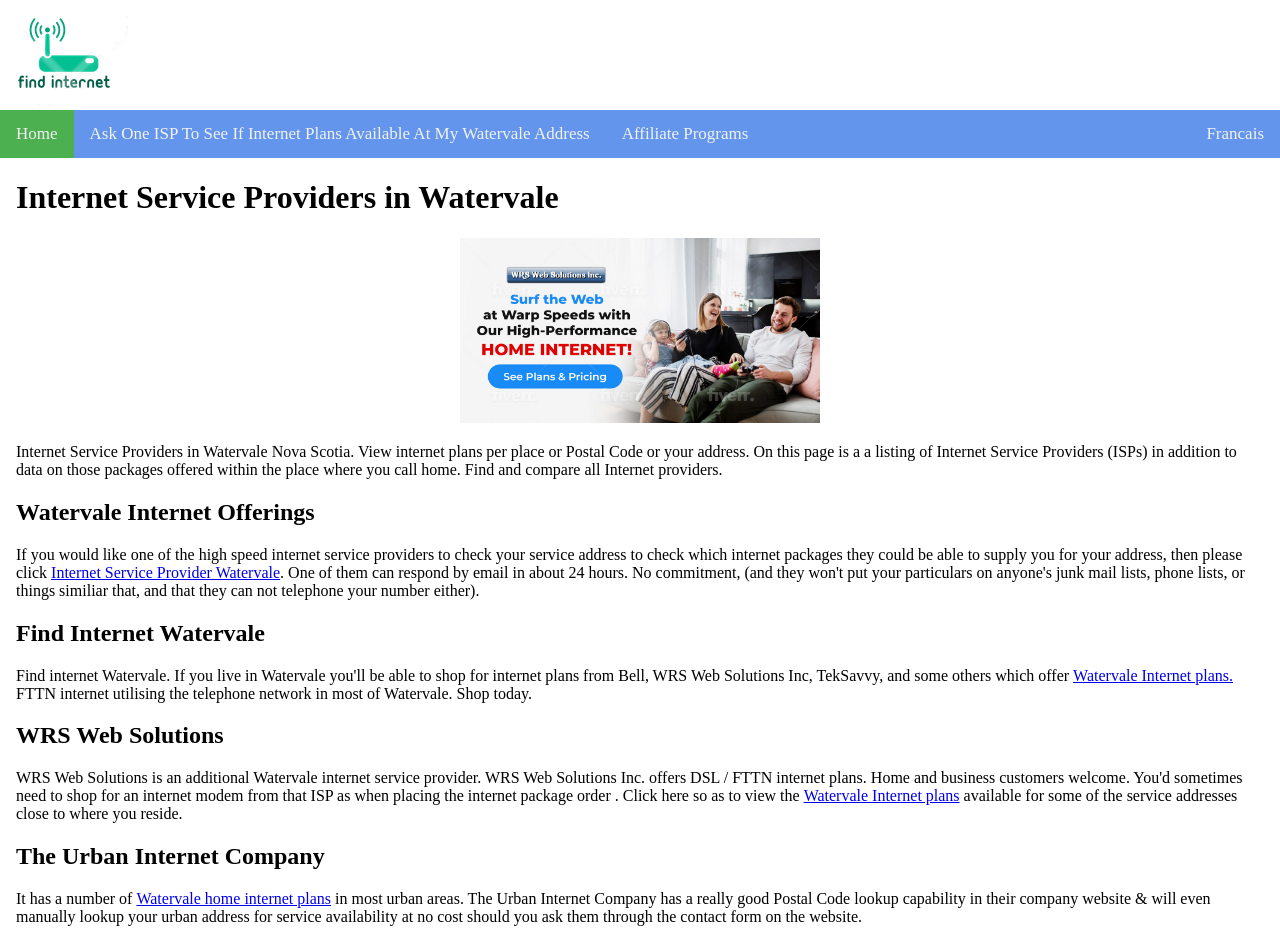Locate the bounding box of the user interface element based on this description: "Francais".

[0.93, 0.118, 1.0, 0.17]